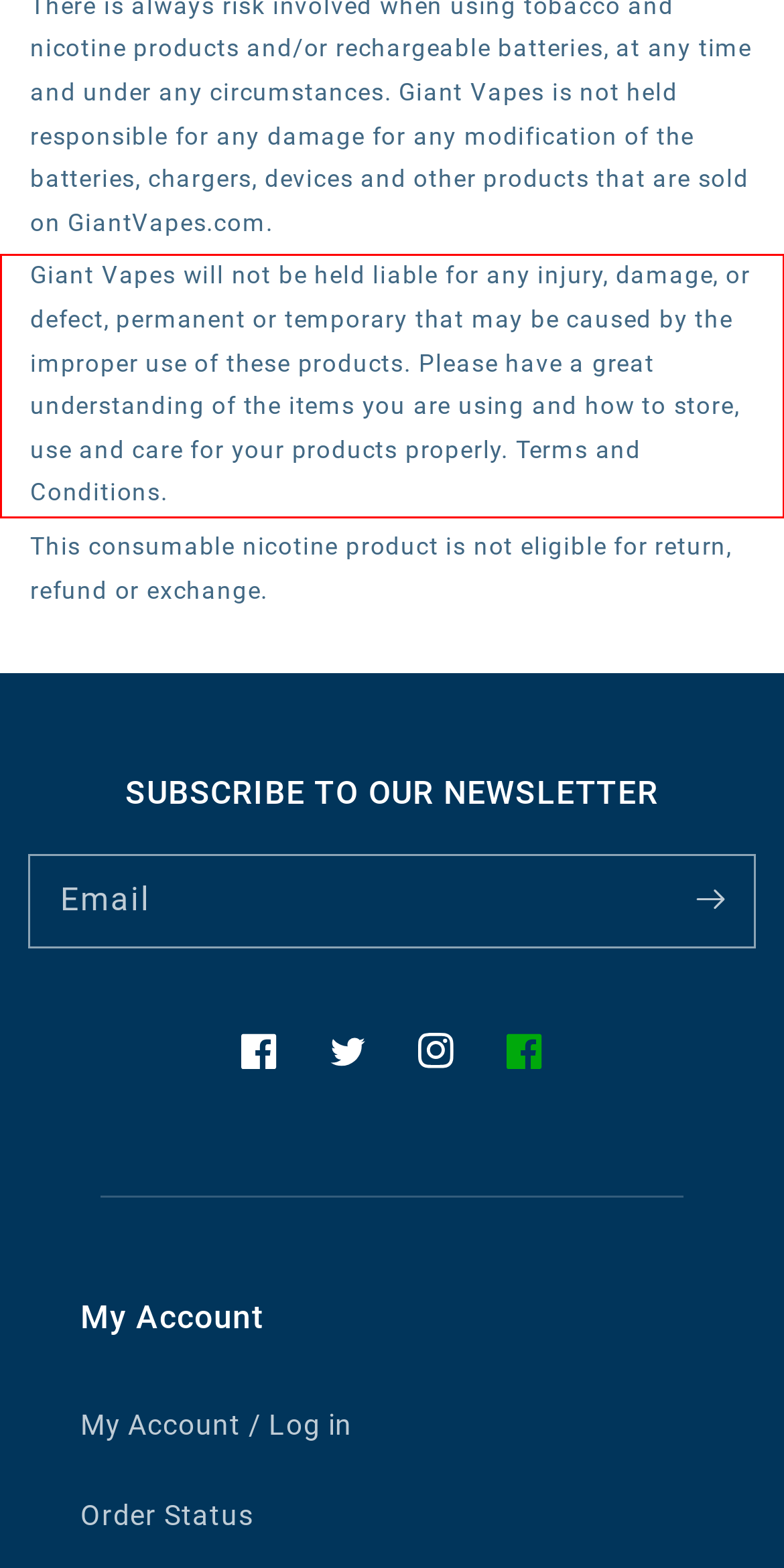Please extract the text content from the UI element enclosed by the red rectangle in the screenshot.

Giant Vapes will not be held liable for any injury, damage, or defect, permanent or temporary that may be caused by the improper use of these products. Please have a great understanding of the items you are using and how to store, use and care for your products properly. Terms and Conditions.